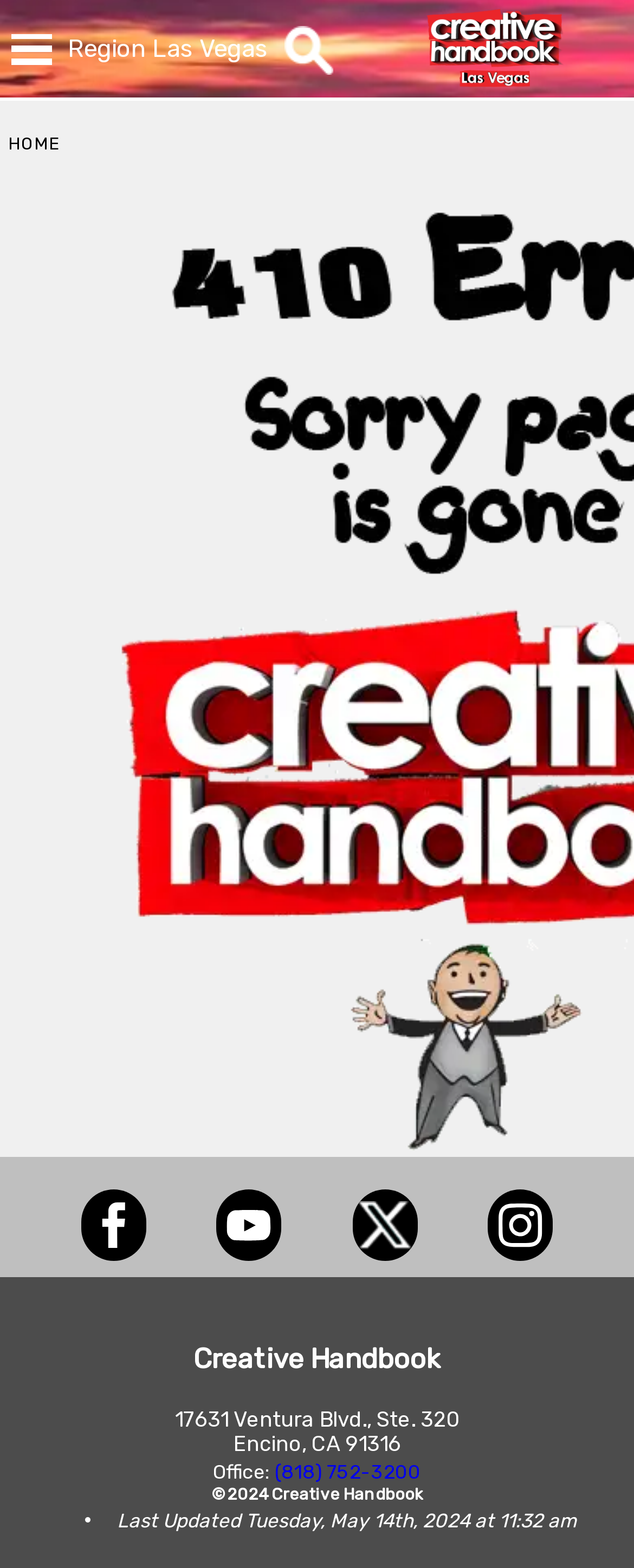When was the website last updated?
Please answer using one word or phrase, based on the screenshot.

Tuesday, May 14th, 2024 at 11:32 am